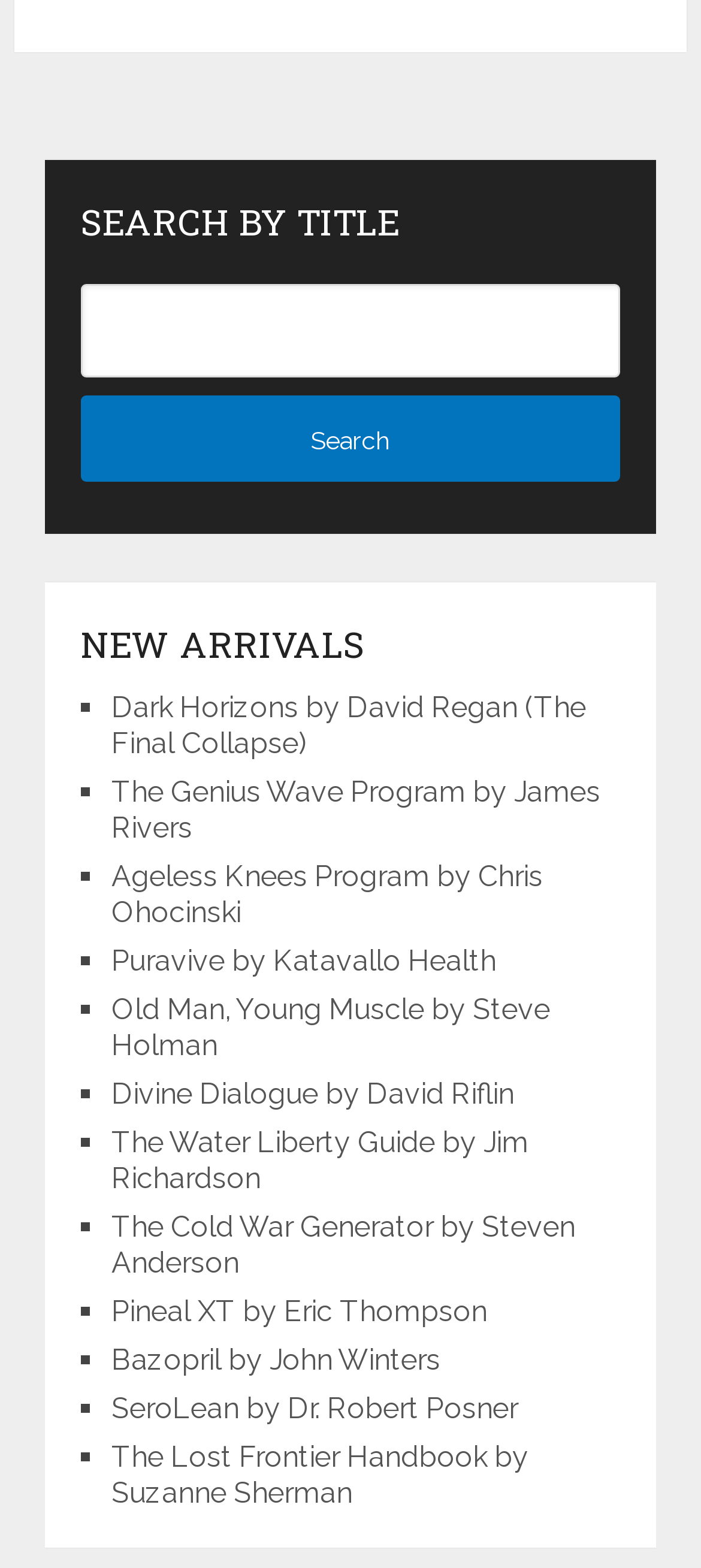Locate the bounding box coordinates of the clickable region to complete the following instruction: "Search by title."

[0.115, 0.181, 0.885, 0.241]